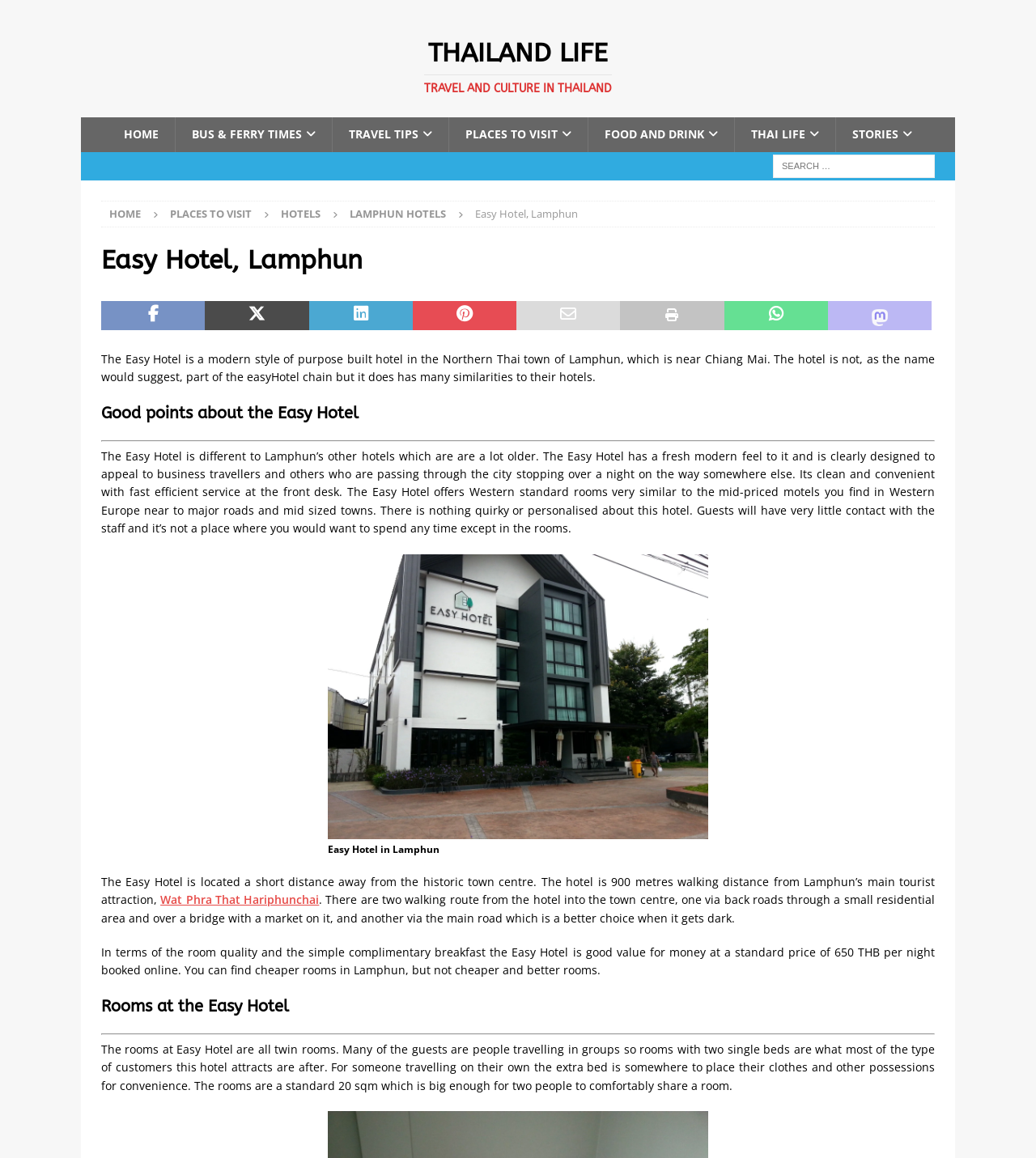Please provide the bounding box coordinates for the UI element as described: "Lamphun Hotels". The coordinates must be four floats between 0 and 1, represented as [left, top, right, bottom].

[0.338, 0.178, 0.43, 0.191]